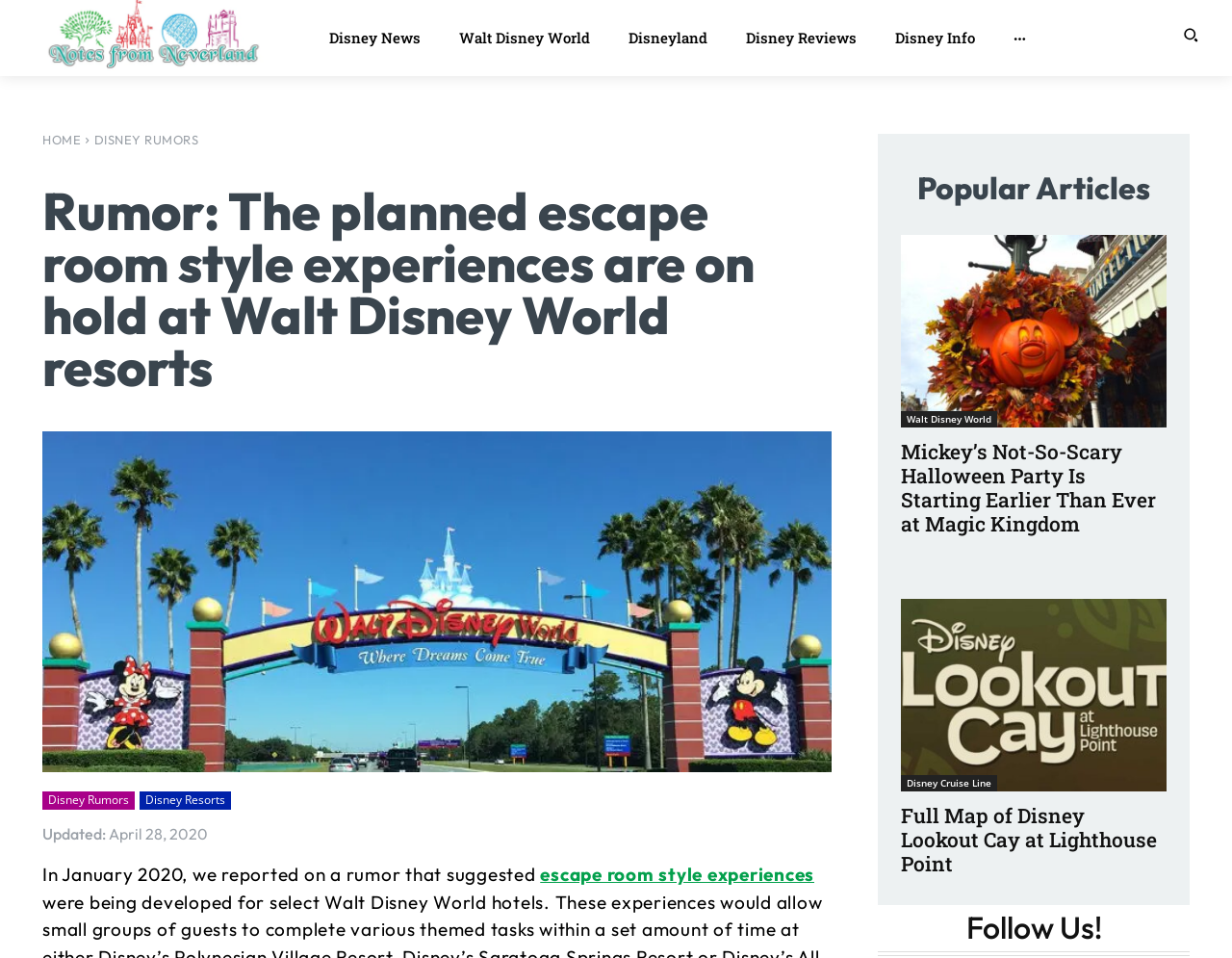Find and provide the bounding box coordinates for the UI element described here: "escape room style experiences". The coordinates should be given as four float numbers between 0 and 1: [left, top, right, bottom].

[0.438, 0.901, 0.661, 0.925]